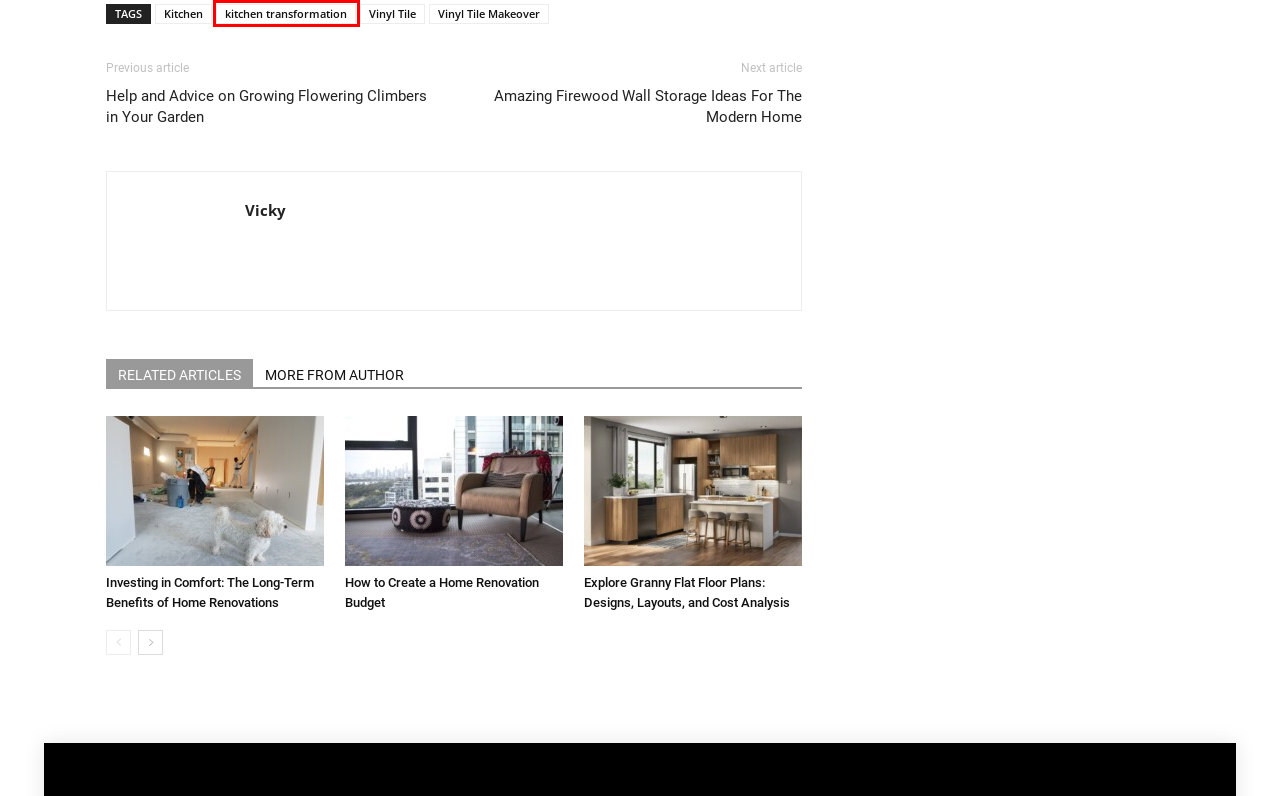Examine the screenshot of a webpage with a red bounding box around a specific UI element. Identify which webpage description best matches the new webpage that appears after clicking the element in the red bounding box. Here are the candidates:
A. Explore Granny Flat Floor Plans: Designs, Layouts, and Cost Analysis - Top Dreamer
B. How to Create a Home Renovation Budget - Top Dreamer
C. Vinyl Tile Archives - Top Dreamer
D. Help and Advice on Growing Flowering Climbers in Your Garden - Top Dreamer
E. Vinyl Tile Makeover Archives - Top Dreamer
F. kitchen transformation Archives - Top Dreamer
G. Investing in Comfort: The Long-Term Benefits of Home Renovations - Top Dreamer
H. Amazing Firewood Wall Storage Ideas For The Modern Home - Top Dreamer

F